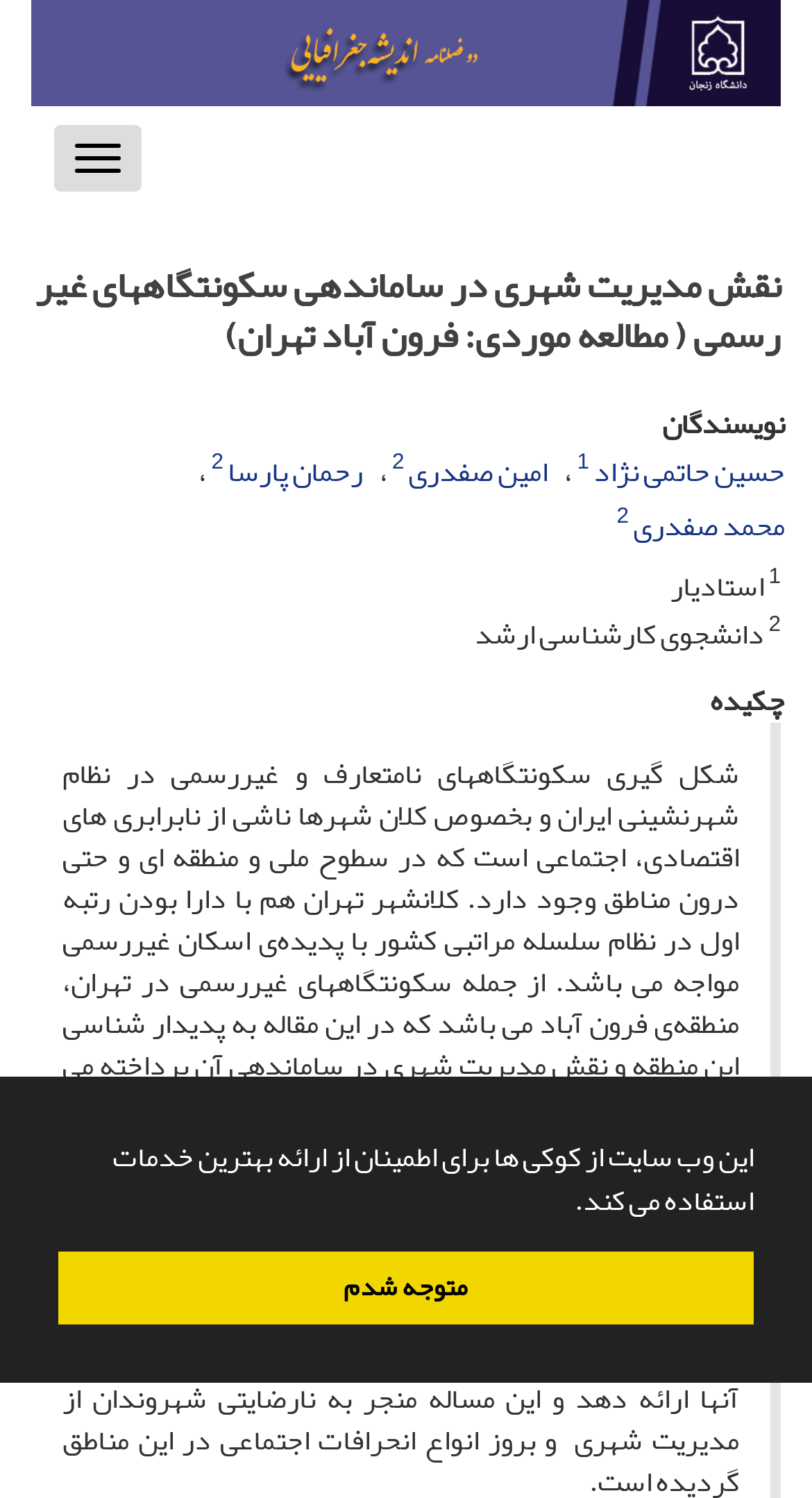Please provide a brief answer to the question using only one word or phrase: 
How many authors are mentioned on the webpage?

4